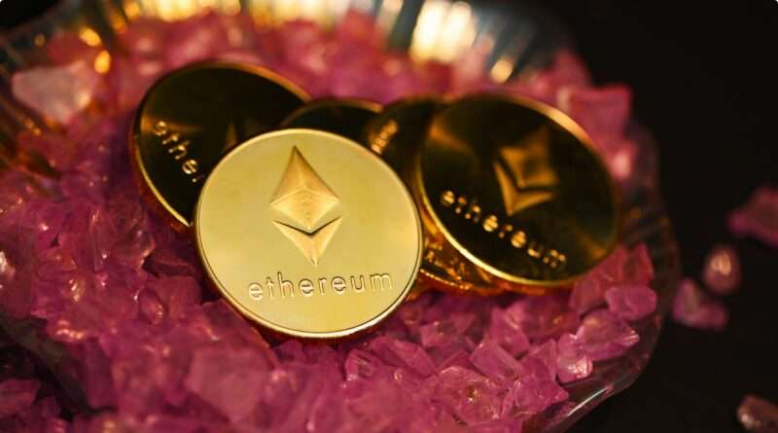What is the color of the crystal formations?
Using the details shown in the screenshot, provide a comprehensive answer to the question.

The caption describes the crystal formations as having a 'rich pink hue', which suggests that the crystals have a pink color. This is also mentioned as providing a 'vibrant contrast' to the golden coins.